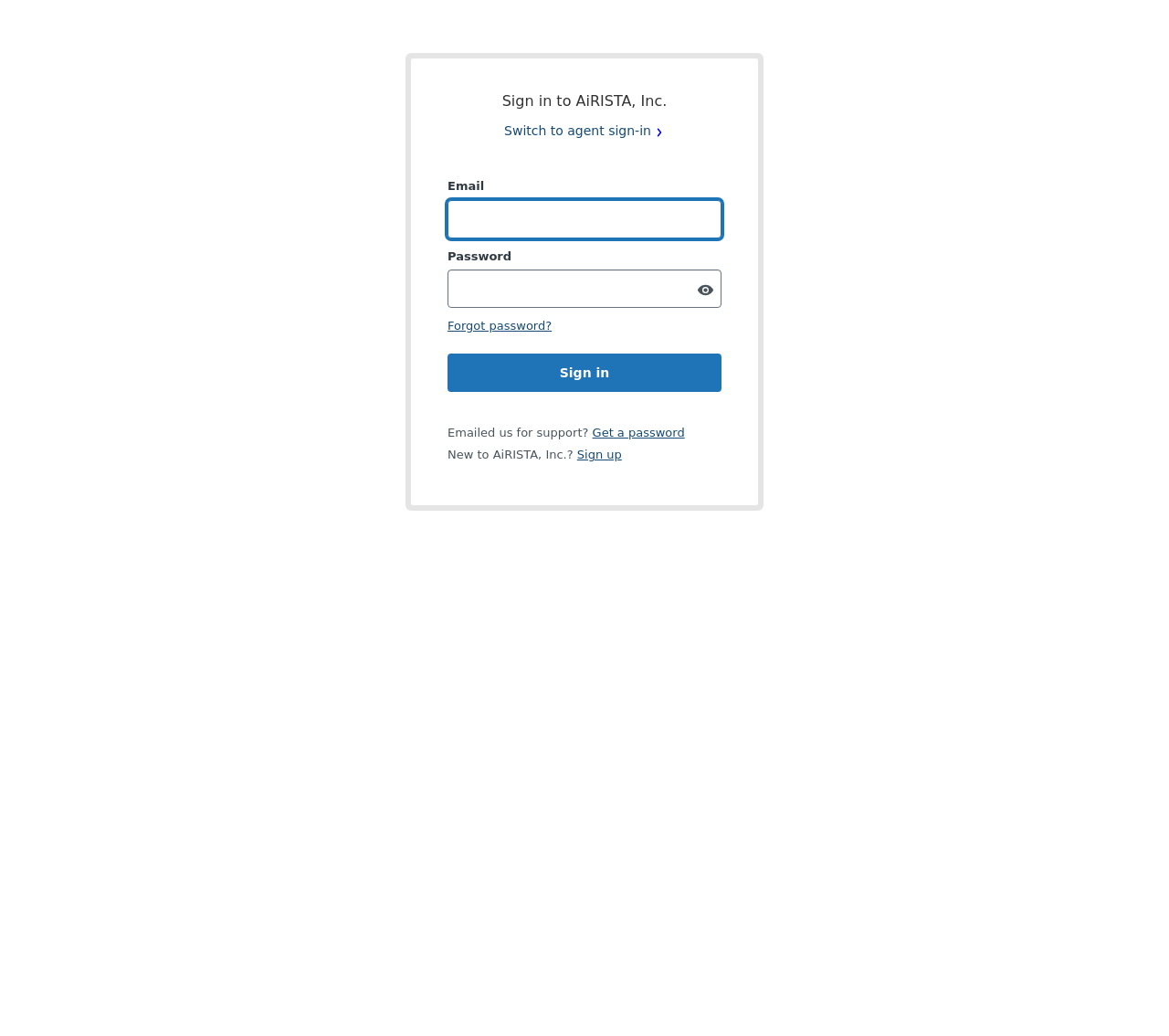What is the action performed by the button at the bottom?
Examine the image and provide an in-depth answer to the question.

The button at the bottom of the page is labeled 'Sign in', indicating that clicking on it will perform the sign-in action, allowing the user to access their account.